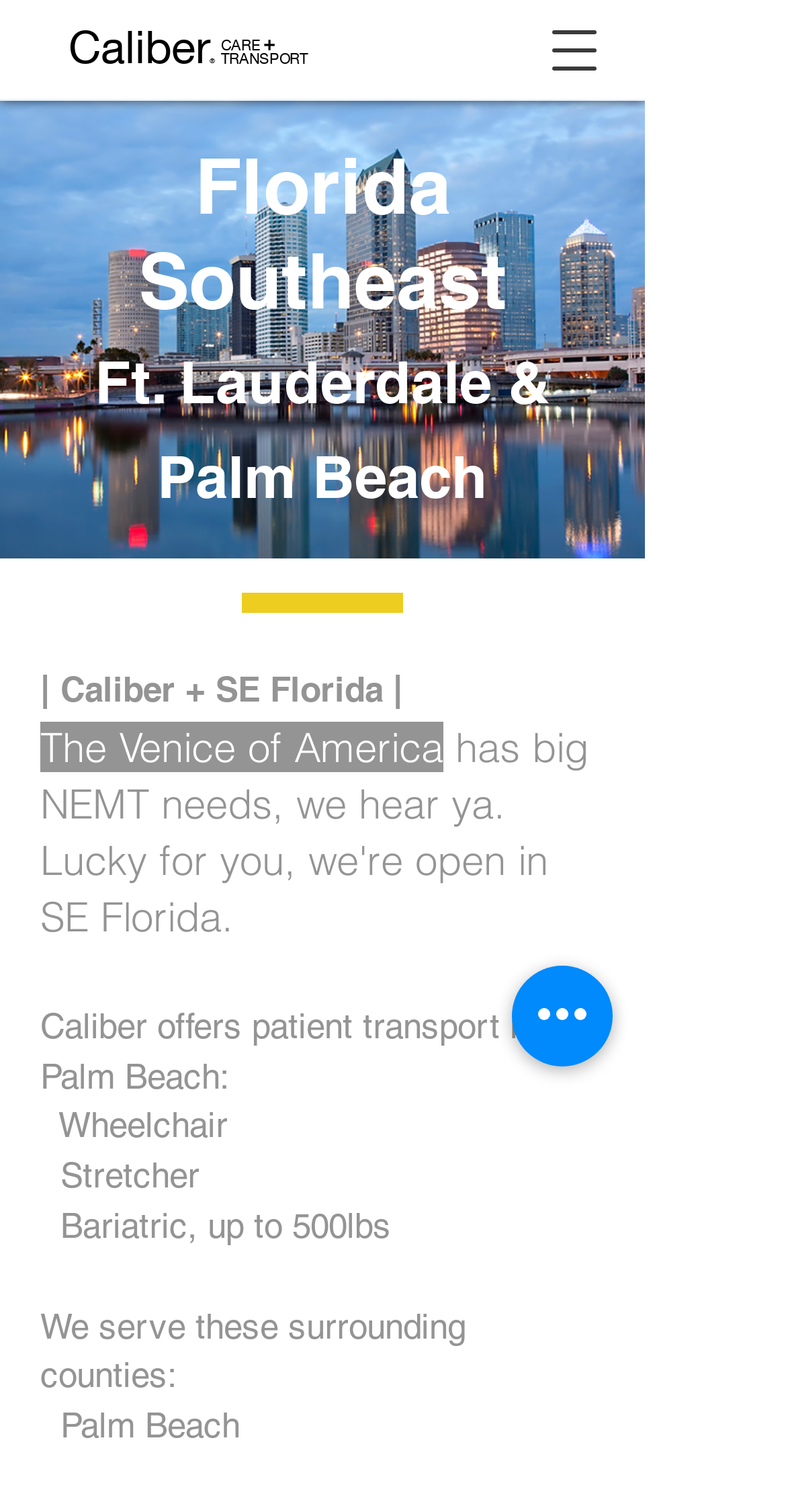Given the element description, predict the bounding box coordinates in the format (top-left x, top-left y, bottom-right x, bottom-right y). Make sure all values are between 0 and 1. Here is the element description: Social Studies

None